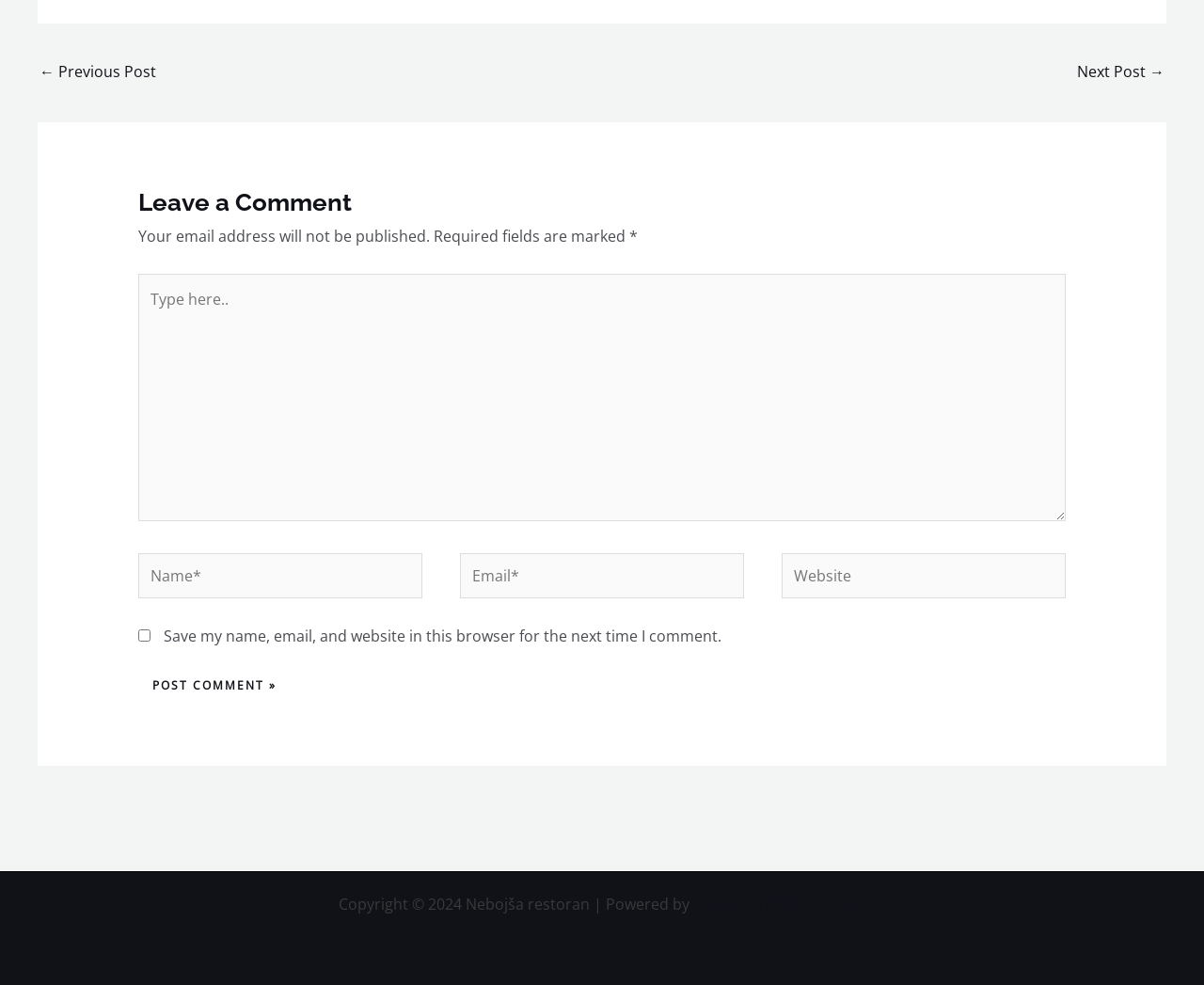What is the navigation link on the top left? 
Kindly answer the question with as much detail as you can.

The navigation link on the top left is labeled '← Previous Post', suggesting that it leads to the previous post or article on the website.